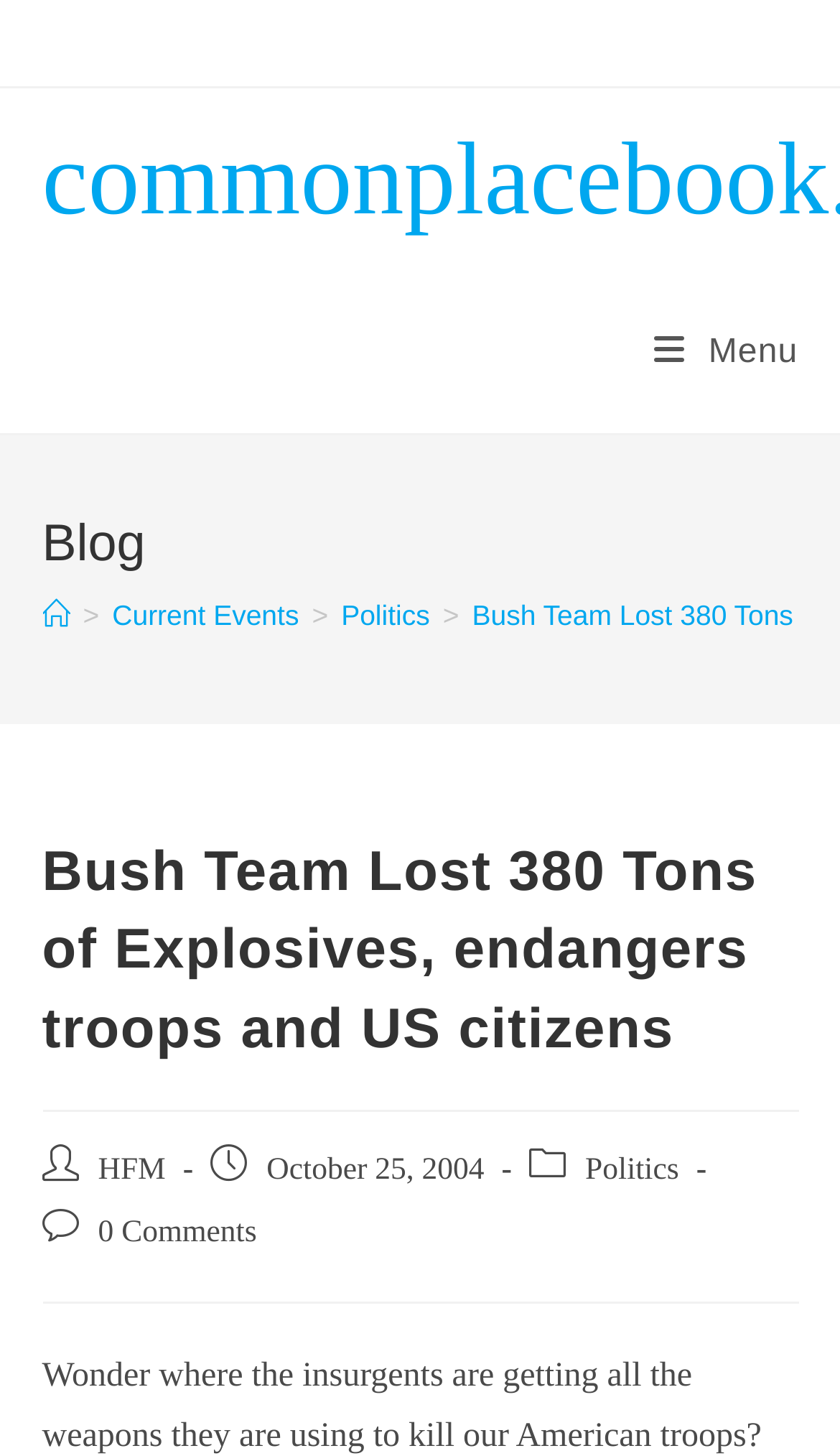Utilize the details in the image to give a detailed response to the question: How many comments does the current post have?

I determined the answer by looking at the 'Post comments:' section, where it shows the number of comments as '0 Comments'.